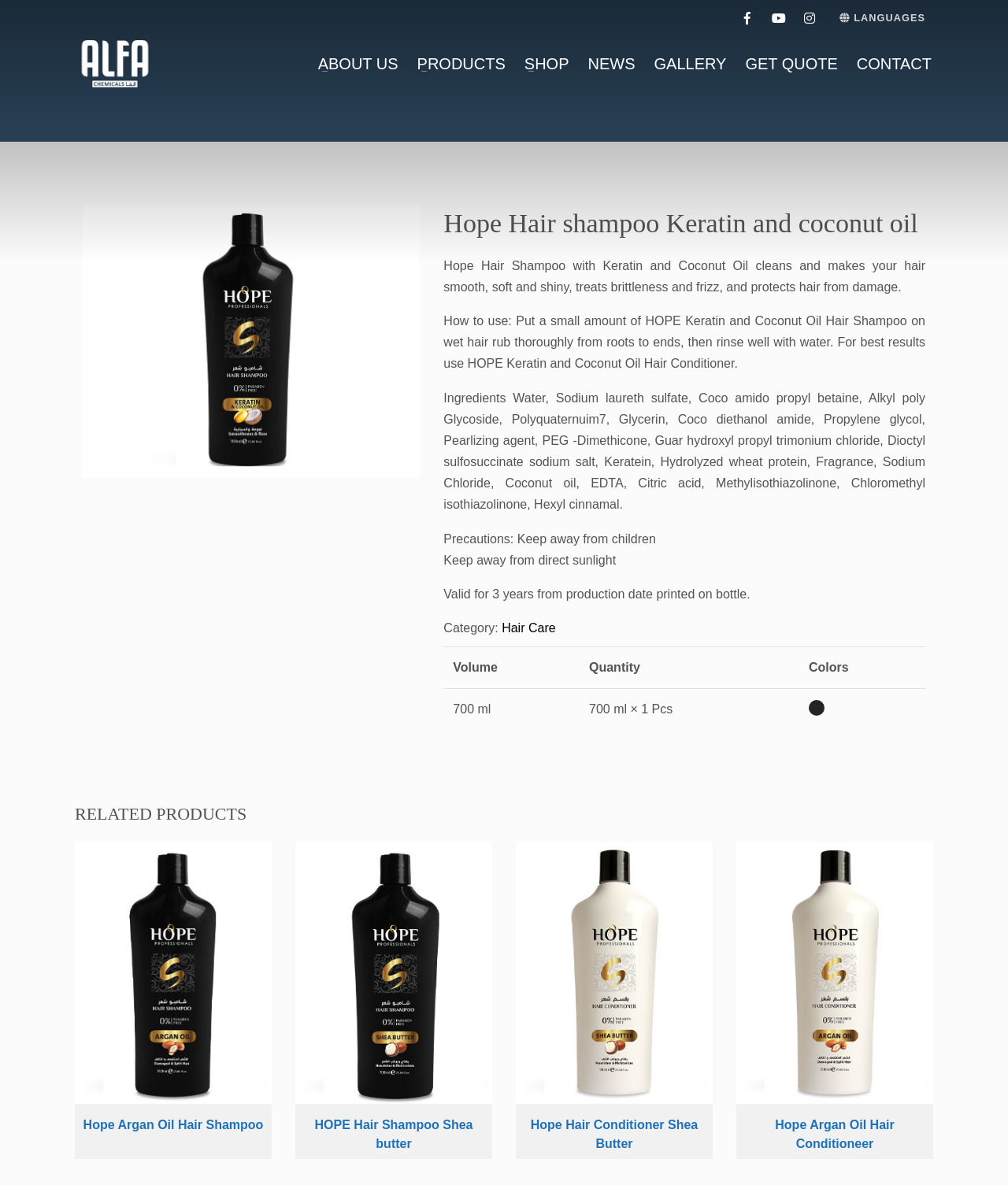Provide the bounding box coordinates of the UI element that matches the description: "Hair Care".

[0.498, 0.524, 0.551, 0.536]